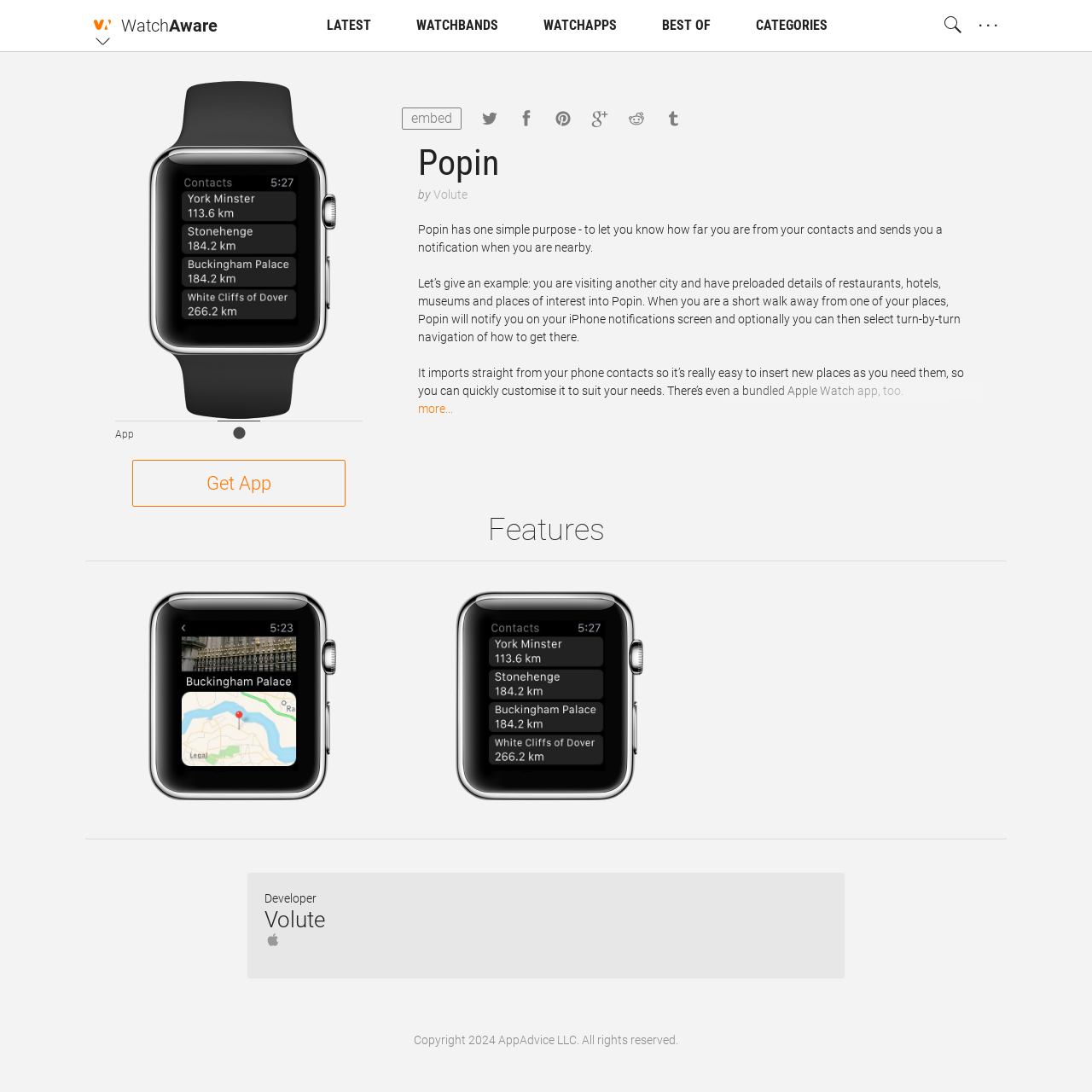Summarize the webpage with intricate details.

This webpage is about the Apple Watch app "Popin" and its features. At the top, there are several links to other websites, including AppAdvice, GearAdvice, and NowGaming. Below these links, there is a prominent heading "Popin" followed by a description of the app's purpose, which is to notify users when they are near their contacts. 

The app's features are explained in several paragraphs, including its ability to import contacts from the user's phone, provide turn-by-turn navigation, and offer a bundled Apple Watch app. There are also examples of potential uses for the app, such as finding nearby places of interest while on holiday or locating friends in another city.

On the left side of the page, there are several buttons and links, including a search box, a button to view watch apps, and links to categories like "LATEST" and "BEST OF". There are also two images, likely screenshots of the app, and several social media links.

At the bottom of the page, there is a section about the developer, Volute, and a copyright notice. There are also several buttons and links to navigate to other parts of the website, including a "more..." button and links to follow the developer on Twitter.